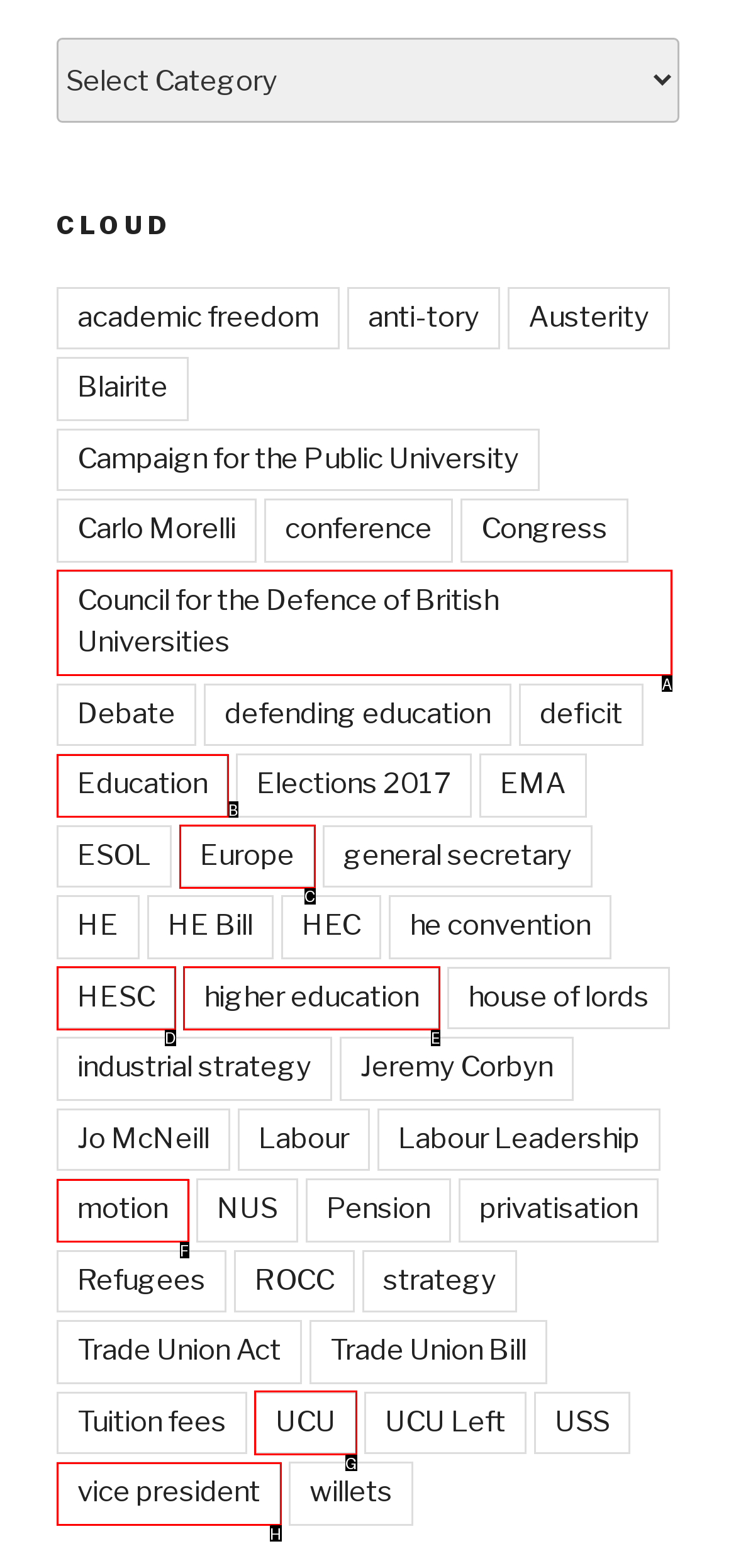From the given options, choose the one to complete the task: Follow the 'UCU' link
Indicate the letter of the correct option.

G